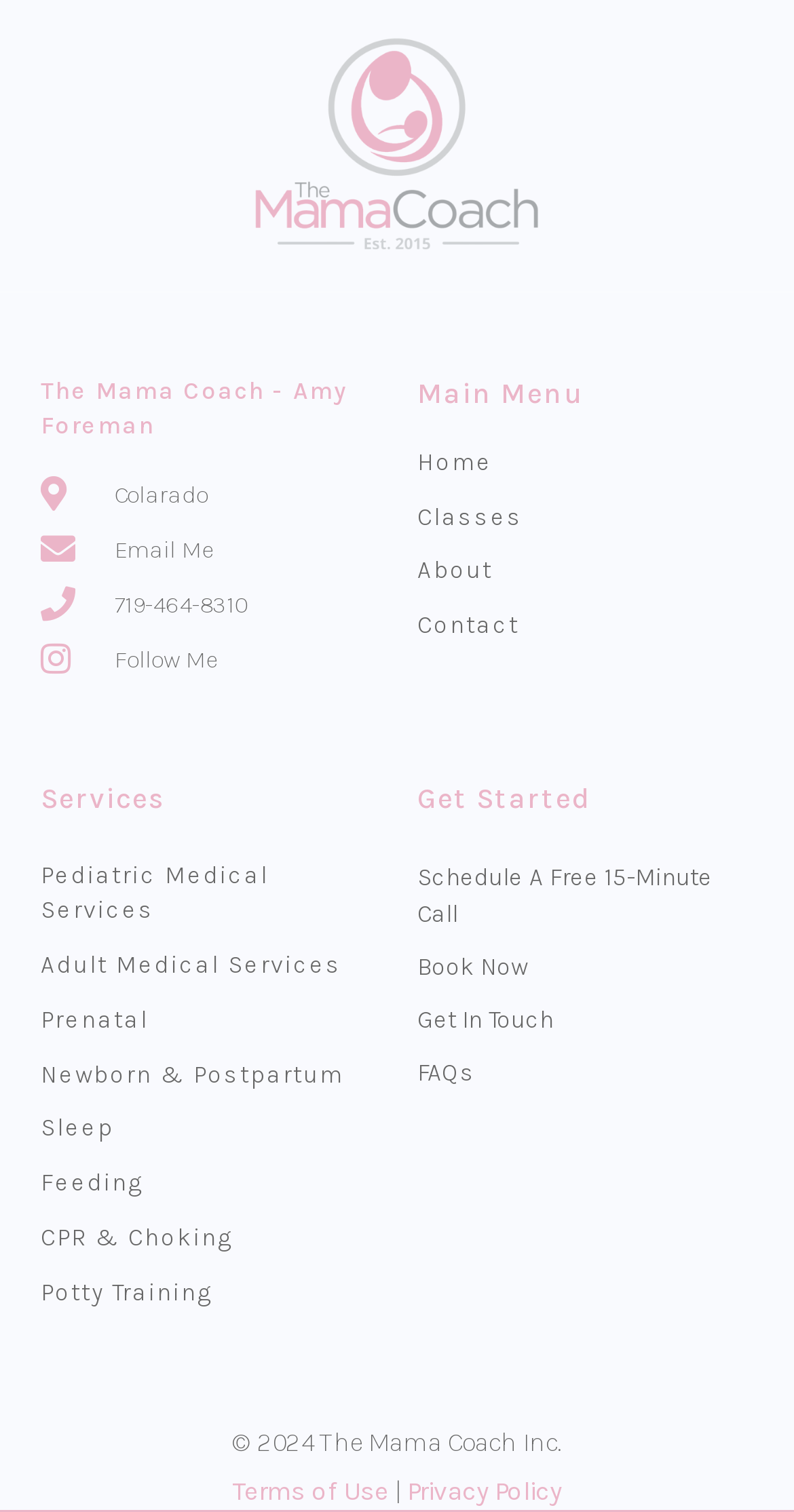Identify the bounding box coordinates for the UI element described as: "Classes".

[0.526, 0.33, 0.949, 0.353]